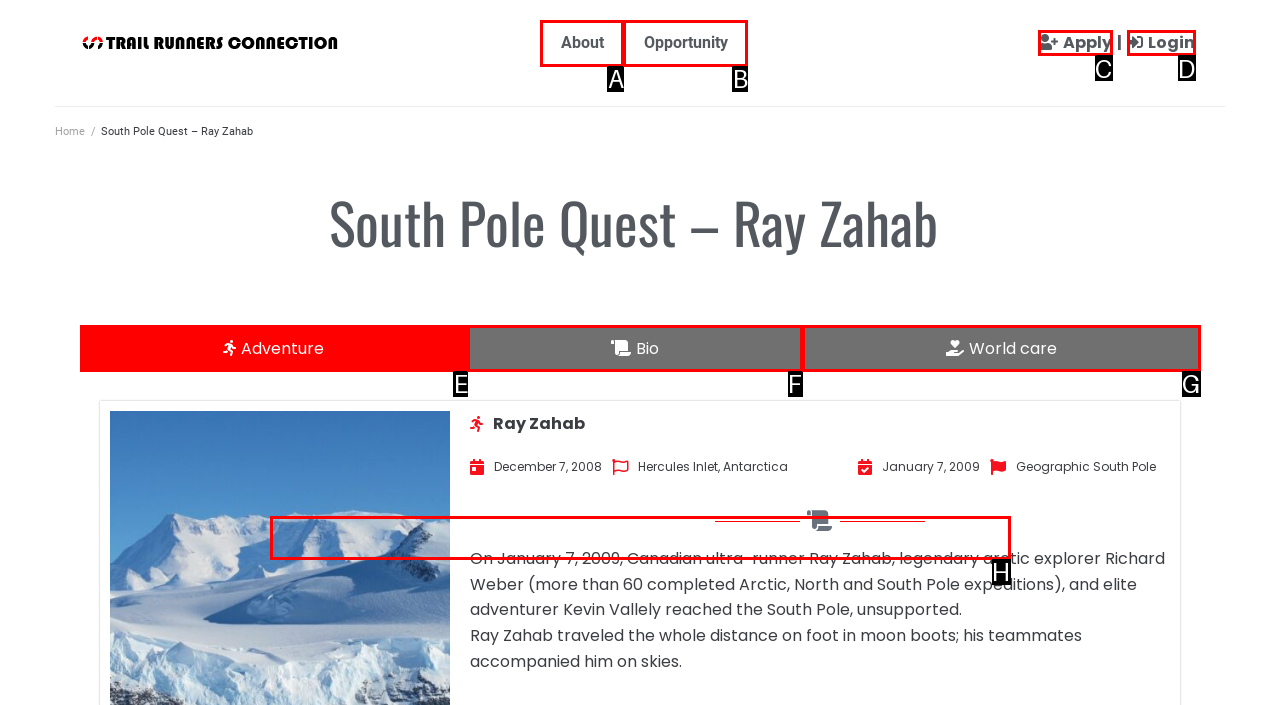Determine which option matches the description: World care. Answer using the letter of the option.

G